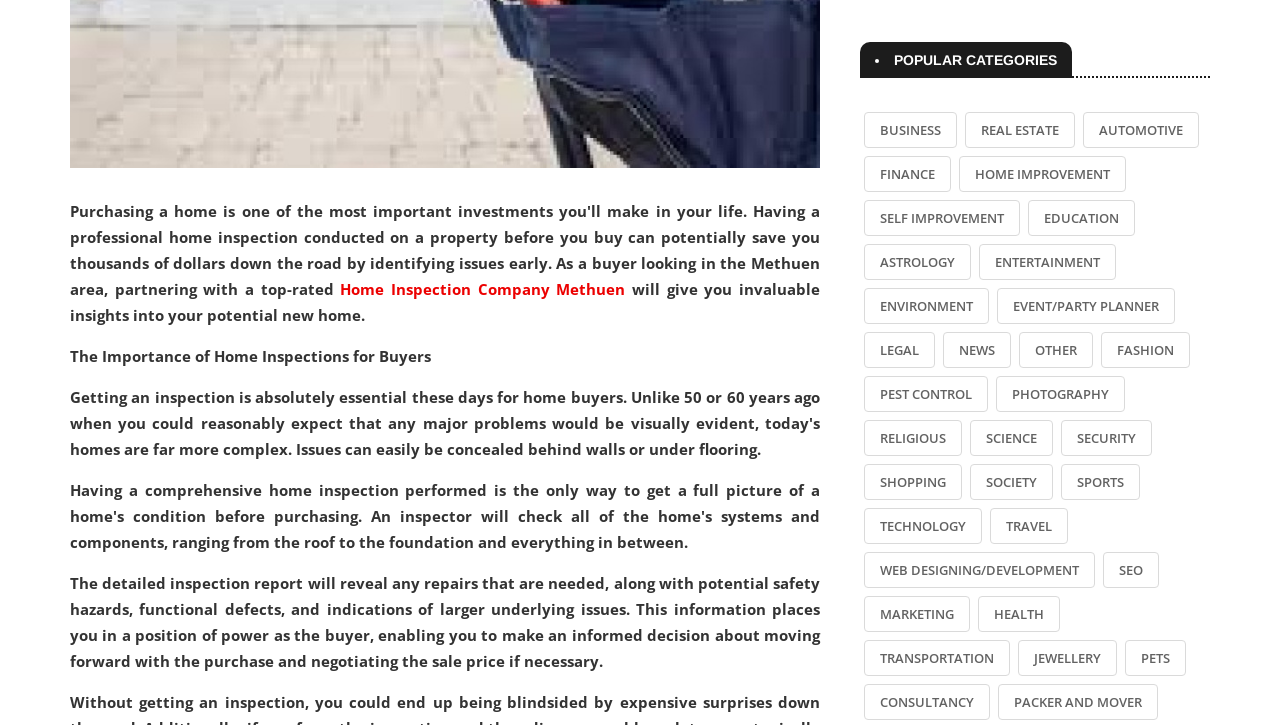Please provide the bounding box coordinates for the element that needs to be clicked to perform the instruction: "Read about The Importance of Home Inspections for Buyers". The coordinates must consist of four float numbers between 0 and 1, formatted as [left, top, right, bottom].

[0.055, 0.477, 0.337, 0.505]